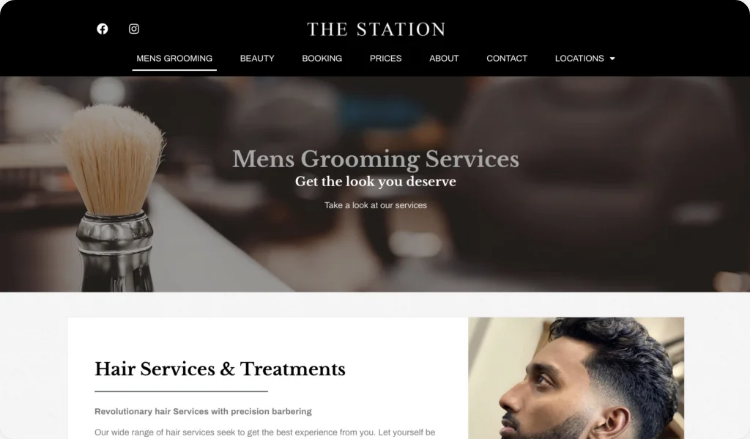What is the primary focus of the 'Hair Services & Treatments' section?
Please answer using one word or phrase, based on the screenshot.

Precision barbering